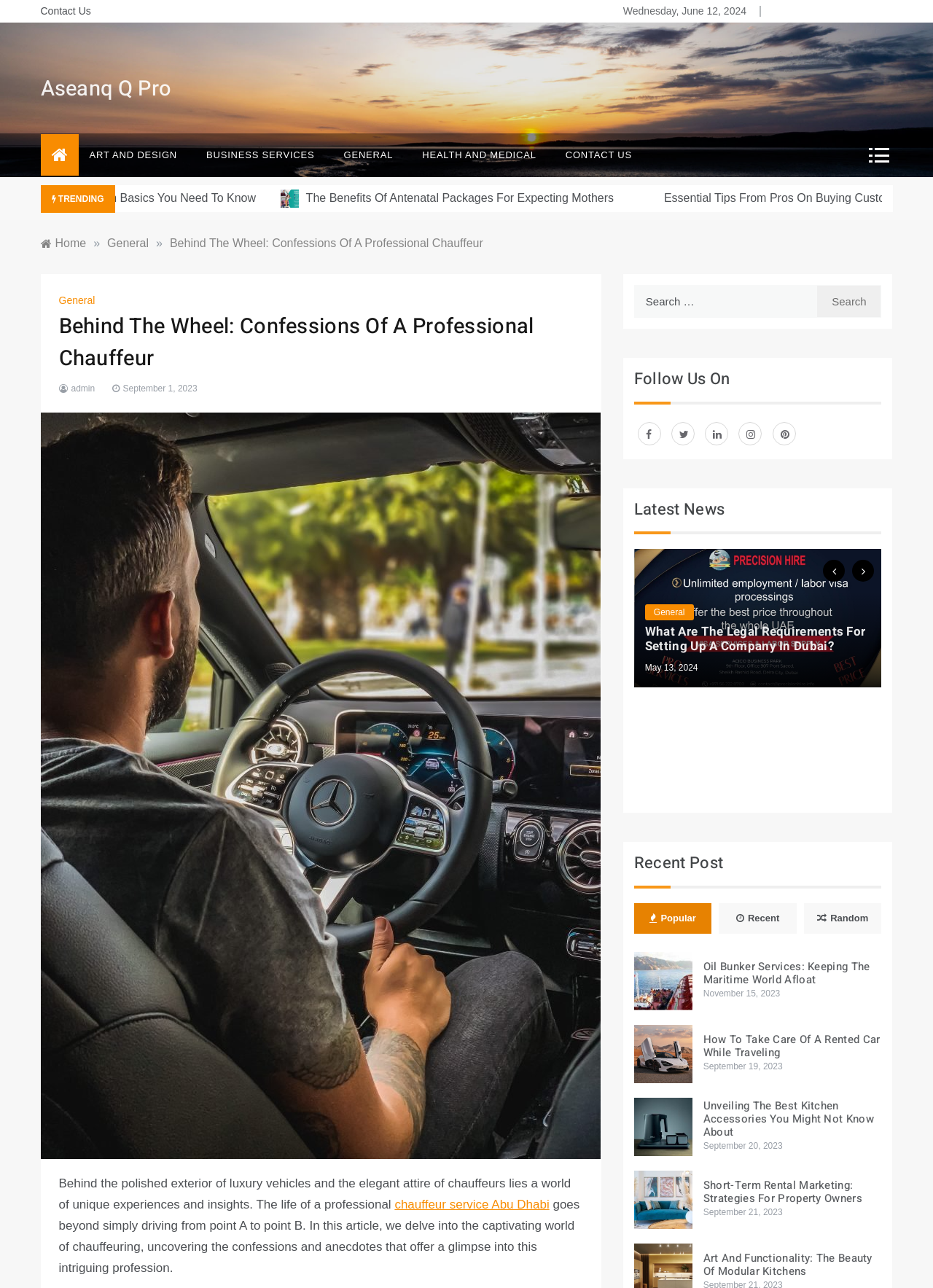Give a detailed account of the webpage, highlighting key information.

This webpage is about "Behind The Wheel: Confessions Of A Professional Chauffeur" and appears to be a blog or article page. At the top, there is a navigation menu with links to "Contact Us", "Aseanq Q Pro", and other categories like "ART AND DESIGN", "BUSINESS SERVICES", and "GENERAL". Below this, there is a section displaying the current date, "Wednesday, June 12, 2024".

The main content of the page is divided into several sections. The first section is a heading "Behind The Wheel: Confessions Of A Professional Chauffeur" followed by a brief introduction to the life of a professional chauffeur. There is also an image related to the article and a link to "chauffeur service Abu Dhabi".

Below this, there is a search bar with a button to search for specific content. Next to the search bar, there is a section titled "Follow Us On" and another section titled "Latest News".

The main content of the page is a series of article summaries, each with an image, a heading, and a brief description. The articles are arranged in a grid layout and appear to be categorized under "Recent Post". The articles cover various topics, including "Oil Bunker Services: Keeping The Maritime World Afloat", "How To Take Care Of A Rented Car While Traveling", "Unveiling The Best Kitchen Accessories You Might Not Know About", "Short-Term Rental Marketing: Strategies For Property Owners", and "Art And Functionality: The Beauty Of Modular Kitchens". Each article summary includes a link to the full article and the date it was published.

At the bottom of the page, there are buttons to navigate to popular, recent, or random posts.